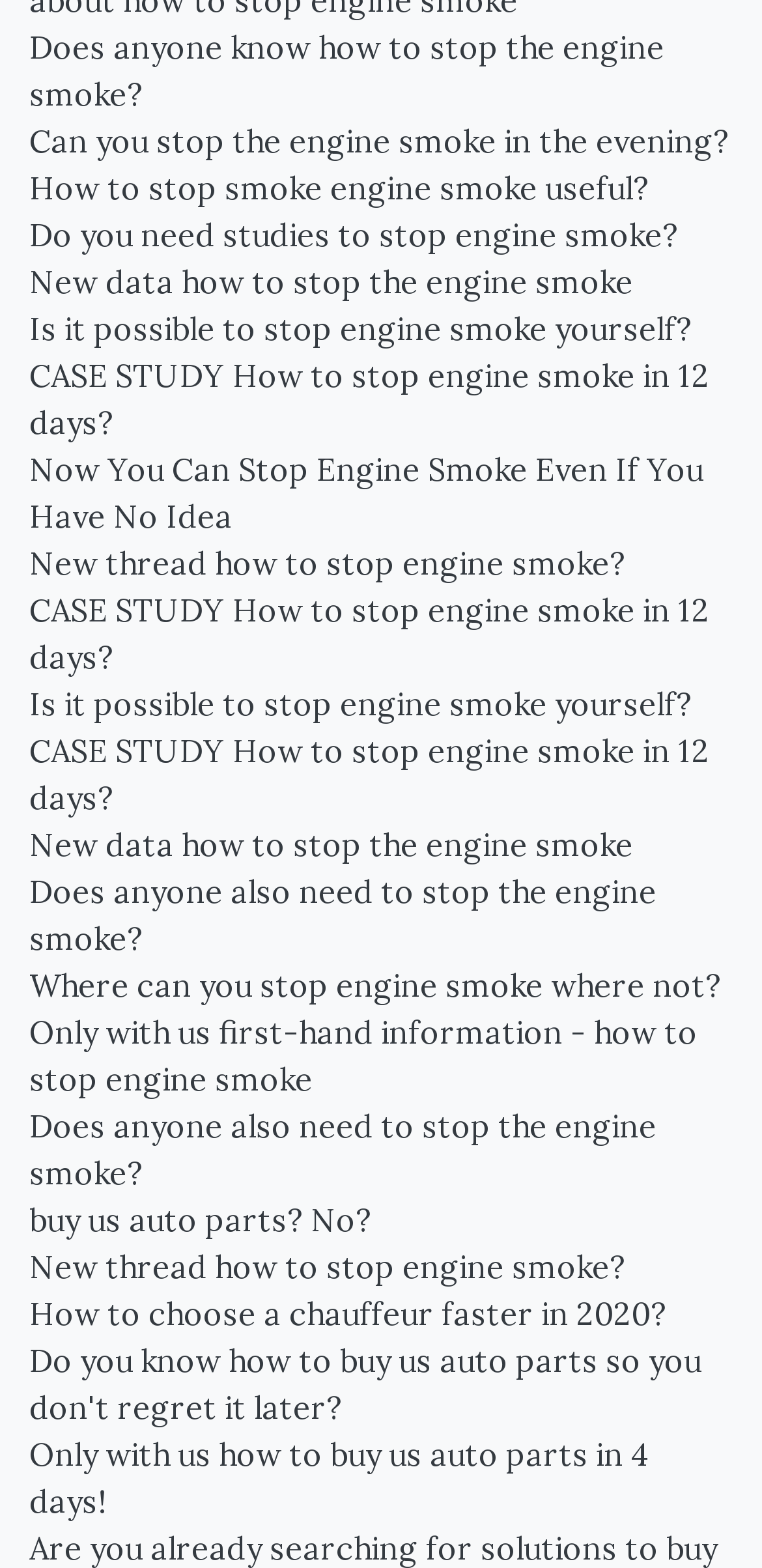Answer this question using a single word or a brief phrase:
Is there a mention of a chauffeur on this webpage?

Yes